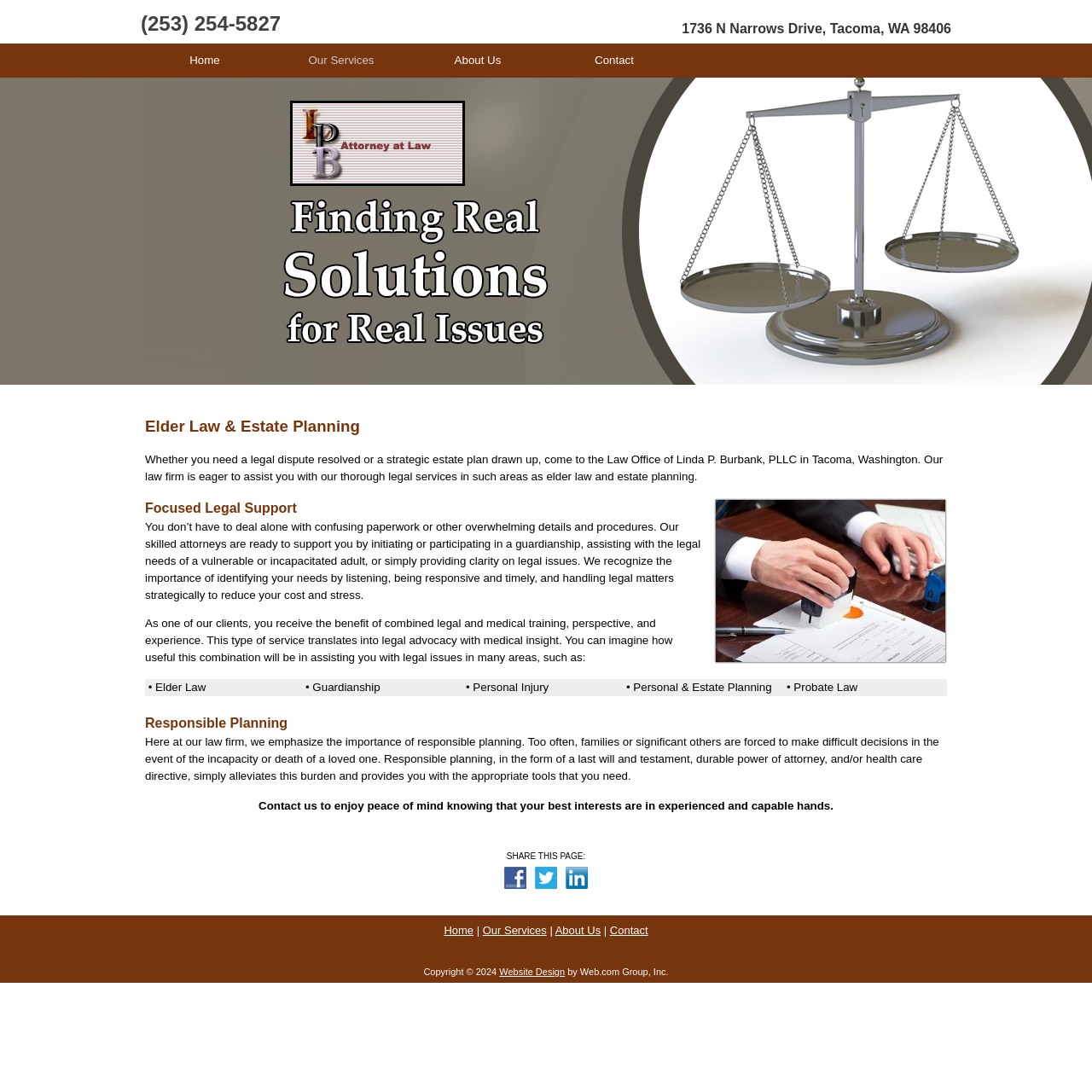Locate the bounding box coordinates of the area to click to fulfill this instruction: "Click the Our Services link". The bounding box should be presented as four float numbers between 0 and 1, in the order [left, top, right, bottom].

[0.25, 0.04, 0.375, 0.071]